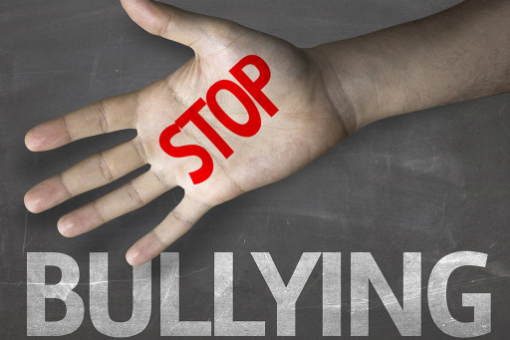What is the background of the image?
Look at the image and construct a detailed response to the question.

The background of the image is white, which enhances the urgency of the message and provides a clear contrast to the bold, red letters of the word 'STOP'.